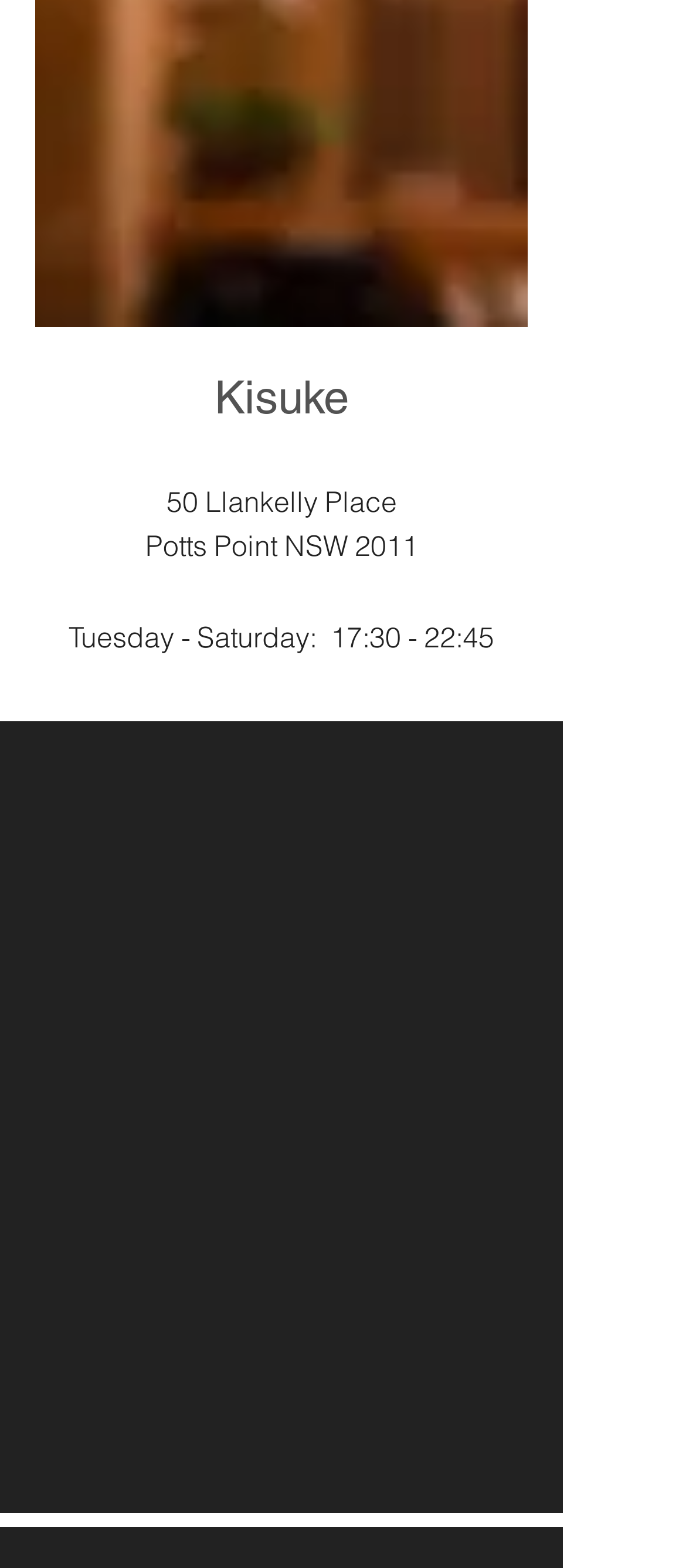What are the operating hours of Kisuke?
Refer to the image and provide a one-word or short phrase answer.

Tuesday - Saturday: 17:30 - 22:45